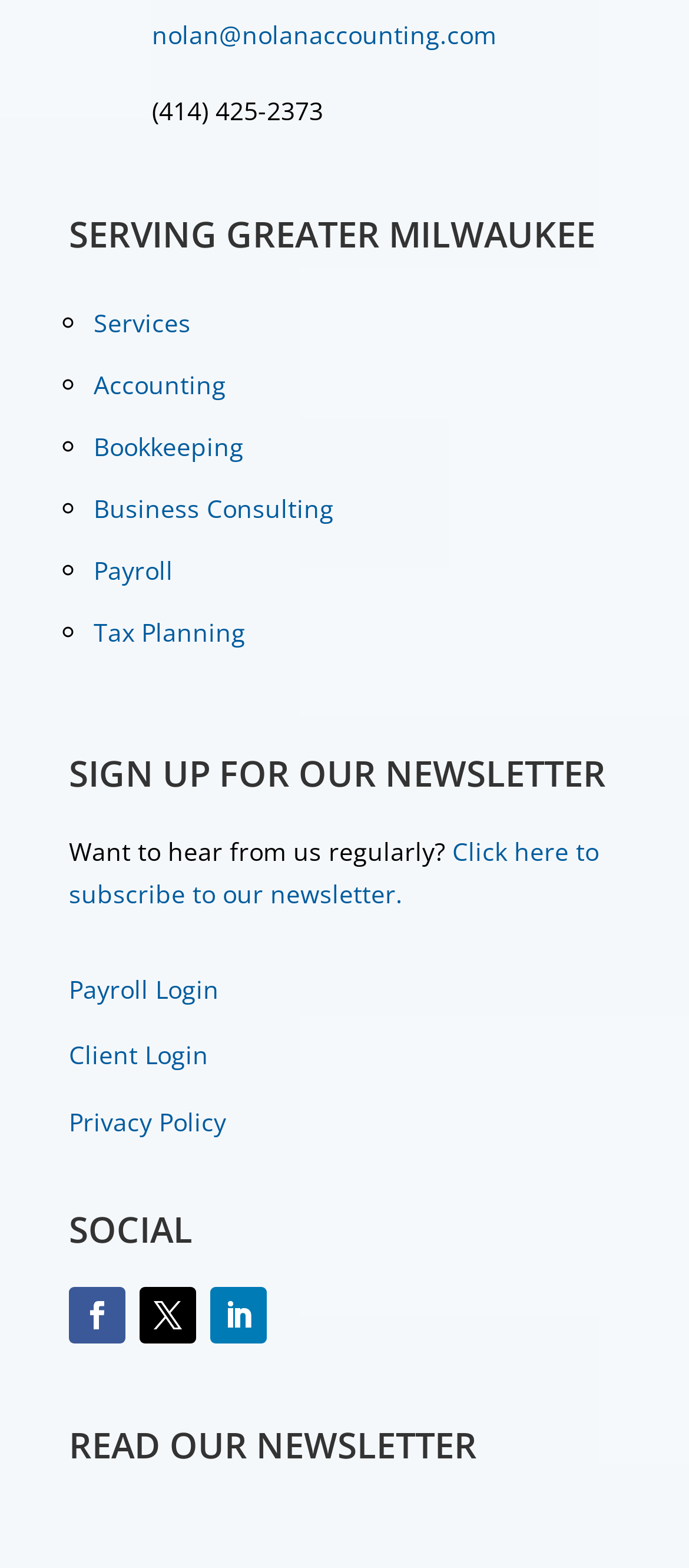Based on the element description: "Tax Planning", identify the bounding box coordinates for this UI element. The coordinates must be four float numbers between 0 and 1, listed as [left, top, right, bottom].

[0.136, 0.392, 0.356, 0.414]